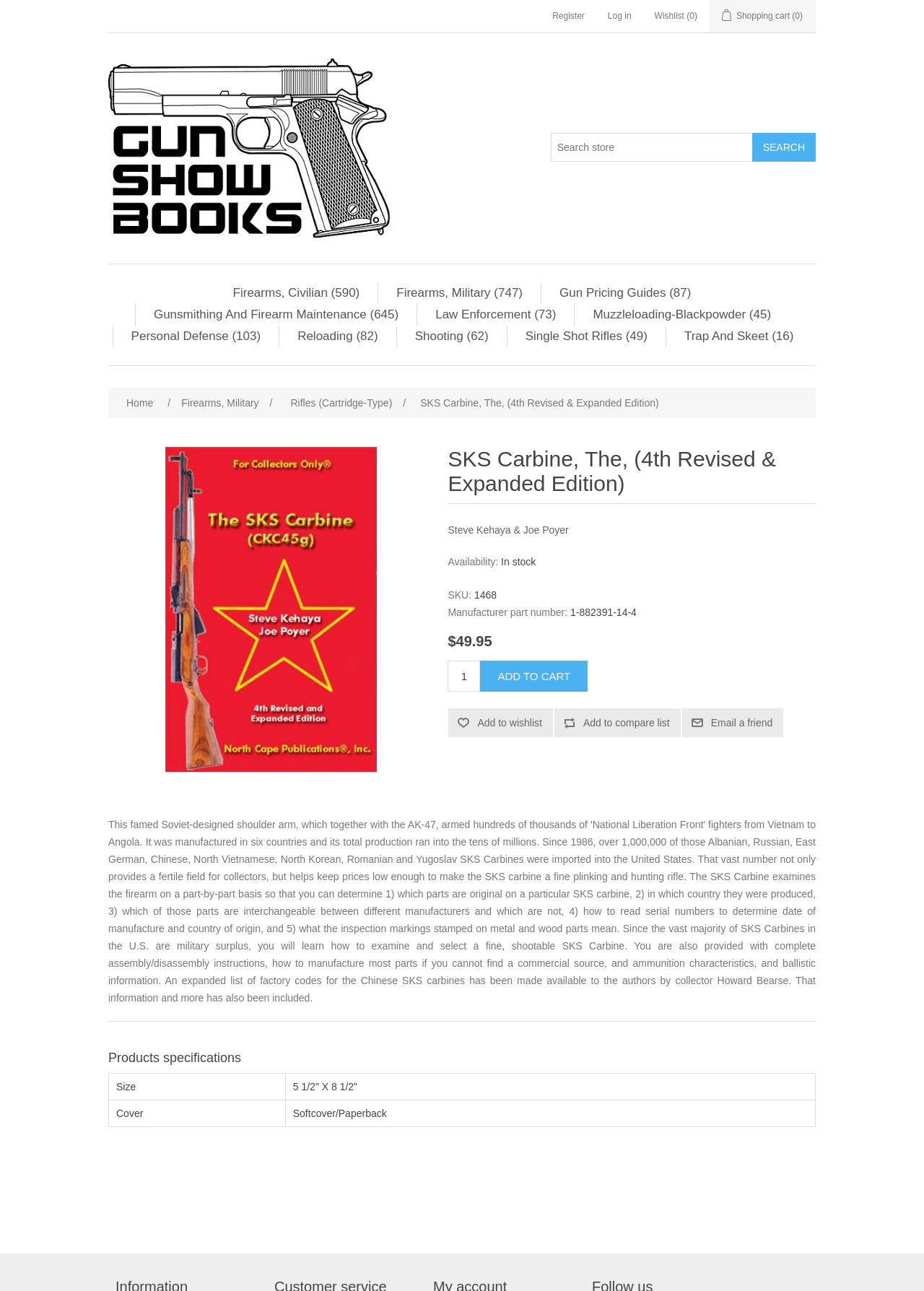Using the information in the image, could you please answer the following question in detail:
What is the size of the book?

I found the size of the book by looking at the product specifications table, where it says 'Size' and then '5 1/2" X 8 1/2"'.